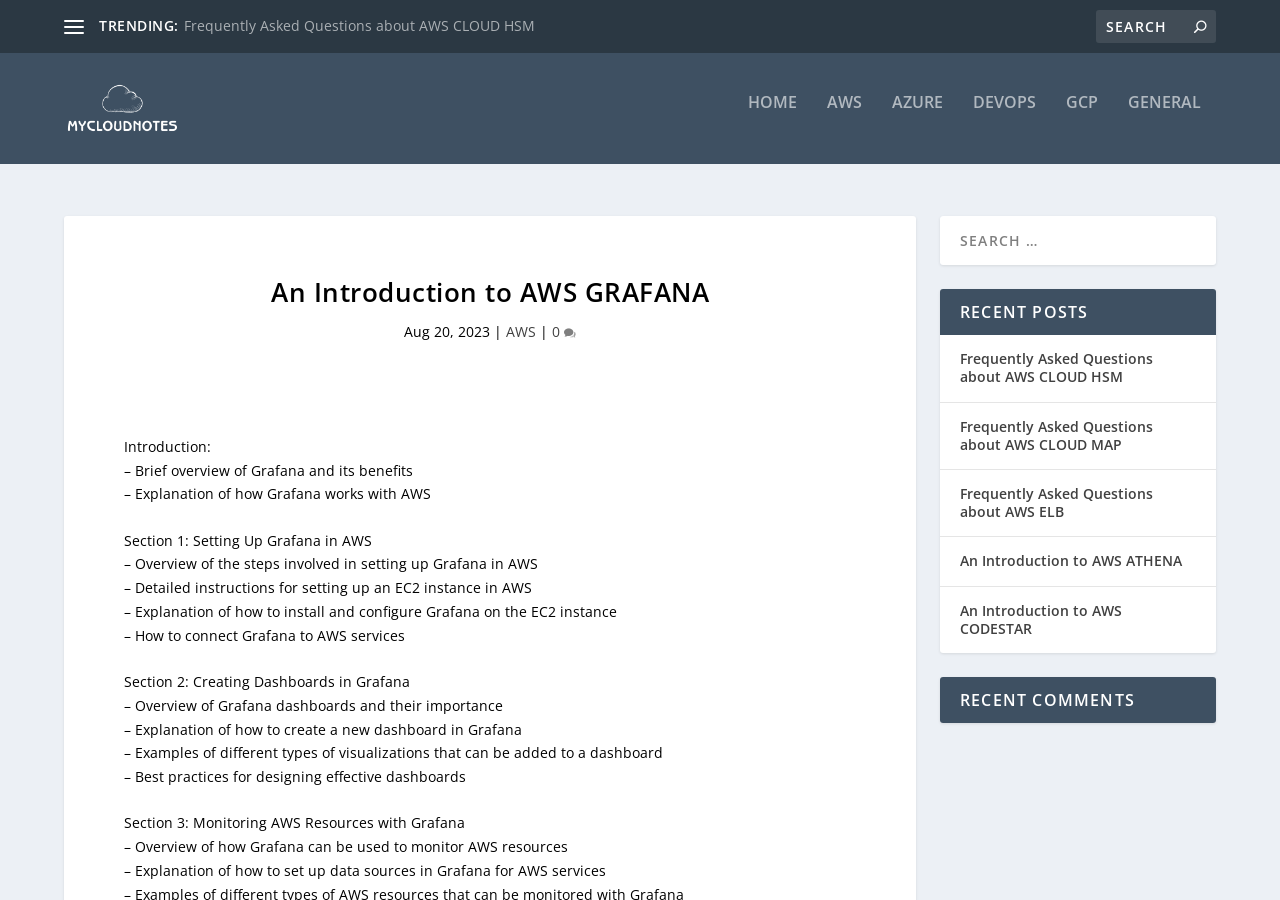How many sections are there in the Grafana introduction?
Please use the image to deliver a detailed and complete answer.

I counted the number of sections by looking at the static text elements that start with 'Section' and found three sections: Section 1: Setting Up Grafana in AWS, Section 2: Creating Dashboards in Grafana, and Section 3: Monitoring AWS Resources with Grafana.